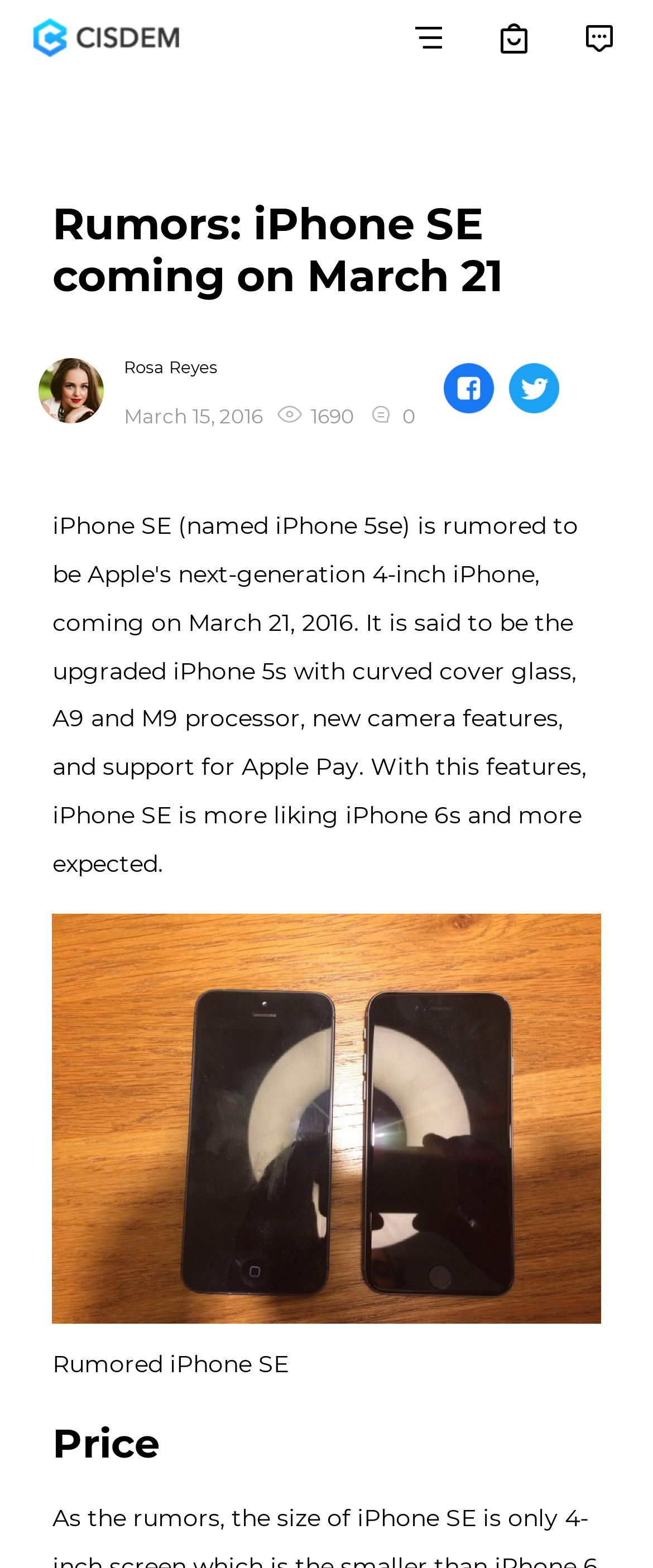What is the name of the author of the article?
Refer to the image and provide a concise answer in one word or phrase.

Rosa Reyes